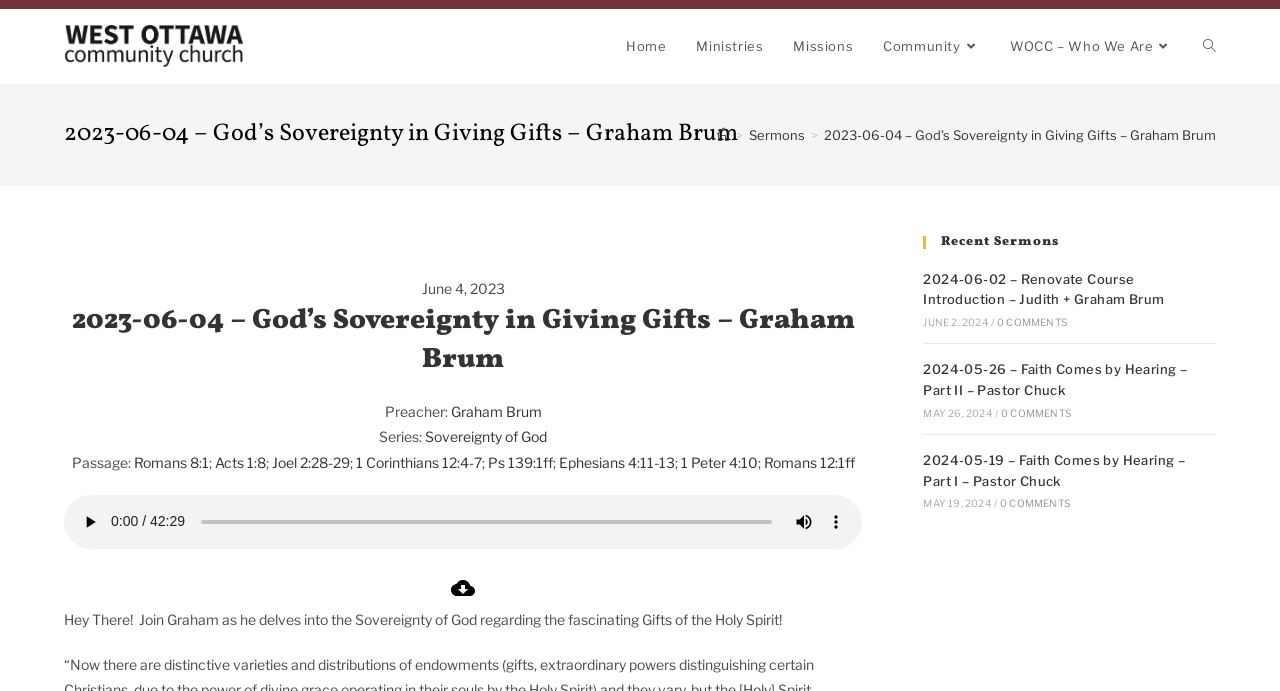What is the title of this sermon?
Answer the question with just one word or phrase using the image.

God’s Sovereignty in Giving Gifts